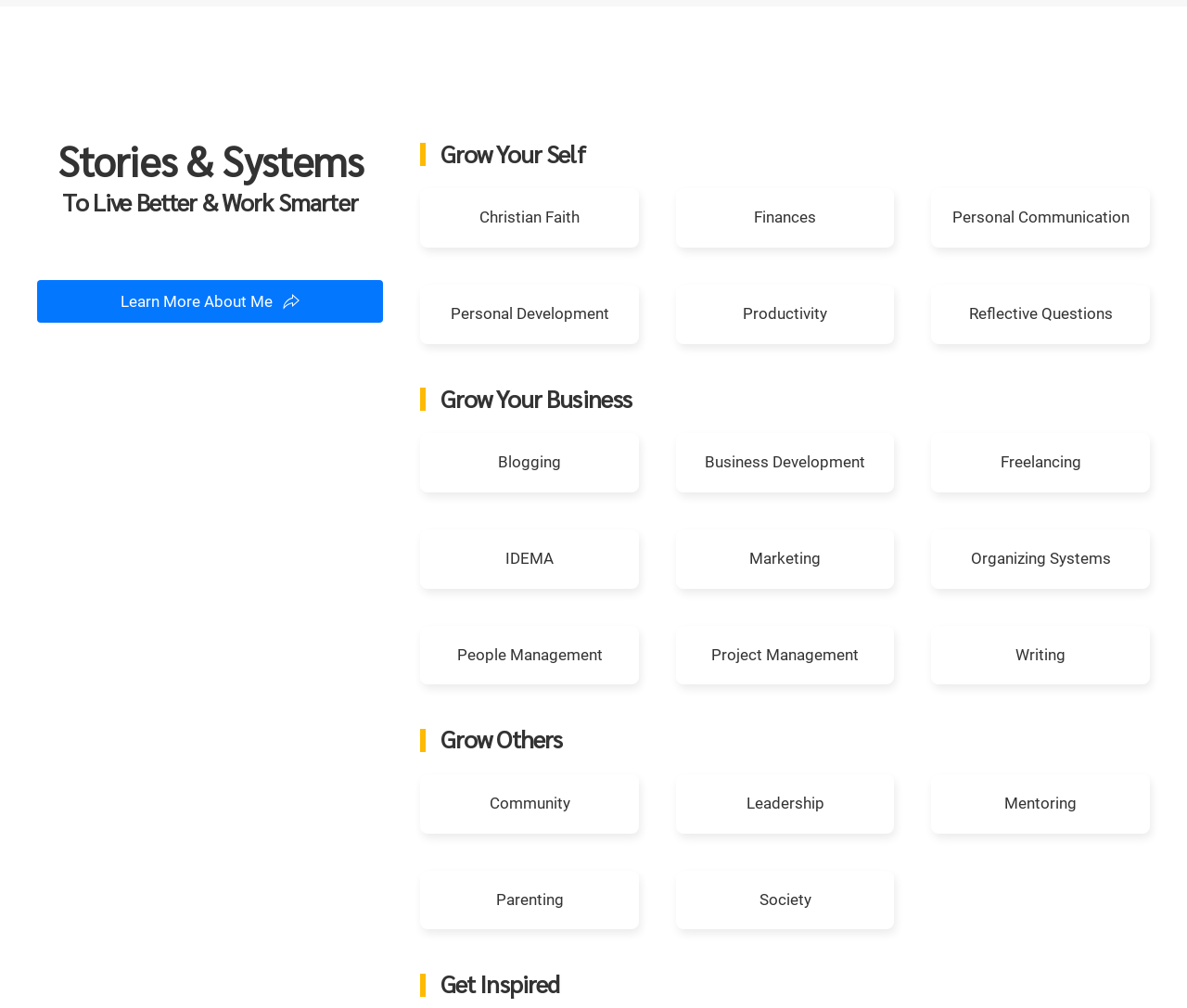Identify the bounding box coordinates of the region that needs to be clicked to carry out this instruction: "Discover Freelancing". Provide these coordinates as four float numbers ranging from 0 to 1, i.e., [left, top, right, bottom].

[0.785, 0.43, 0.969, 0.488]